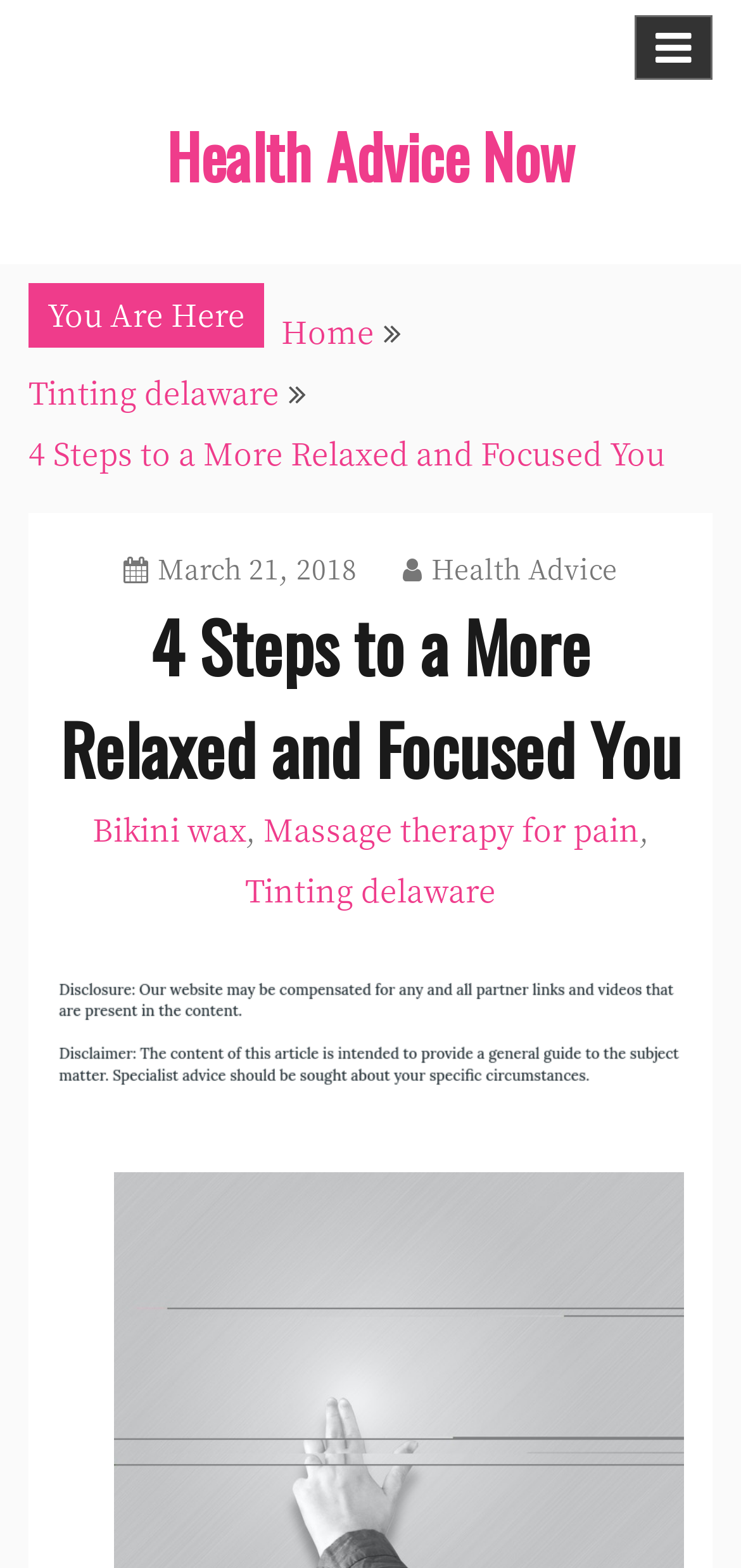Bounding box coordinates should be provided in the format (top-left x, top-left y, bottom-right x, bottom-right y) with all values between 0 and 1. Identify the bounding box for this UI element: March 21, 2018January 11, 2021

[0.167, 0.35, 0.482, 0.374]